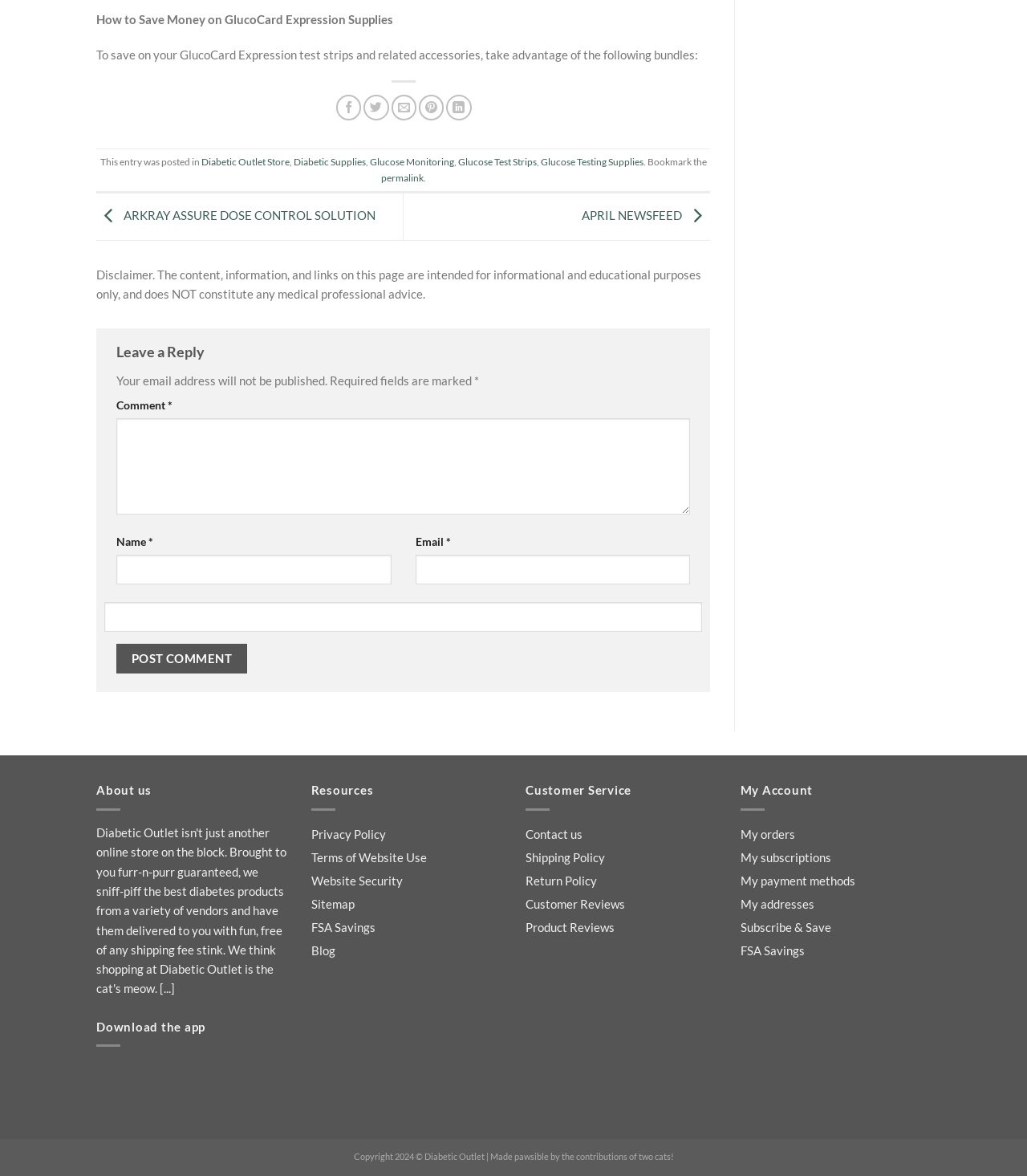Specify the bounding box coordinates of the element's region that should be clicked to achieve the following instruction: "Post a comment". The bounding box coordinates consist of four float numbers between 0 and 1, in the format [left, top, right, bottom].

[0.113, 0.547, 0.24, 0.573]